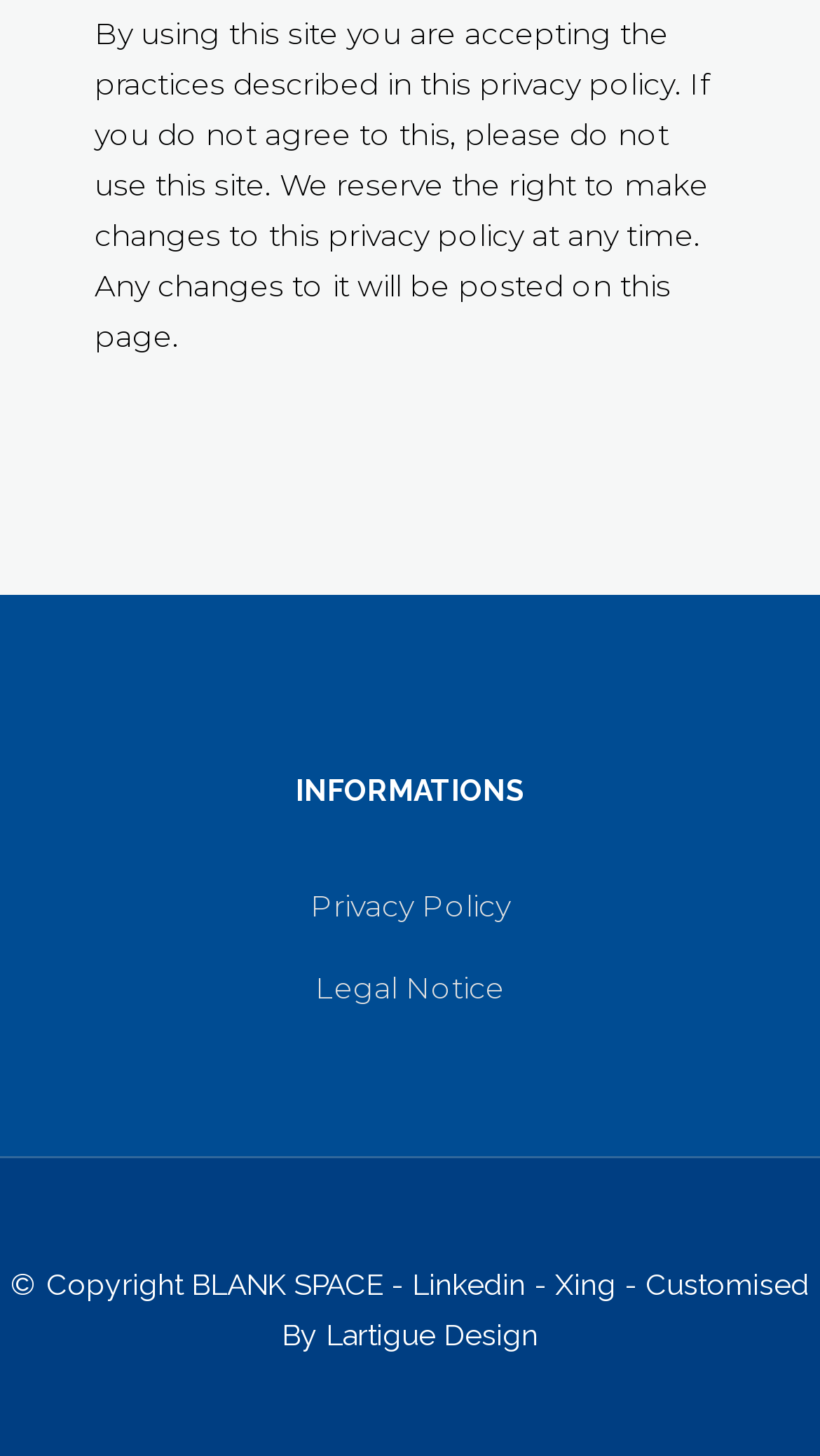Predict the bounding box coordinates for the UI element described as: "Linkedin". The coordinates should be four float numbers between 0 and 1, presented as [left, top, right, bottom].

[0.503, 0.871, 0.641, 0.894]